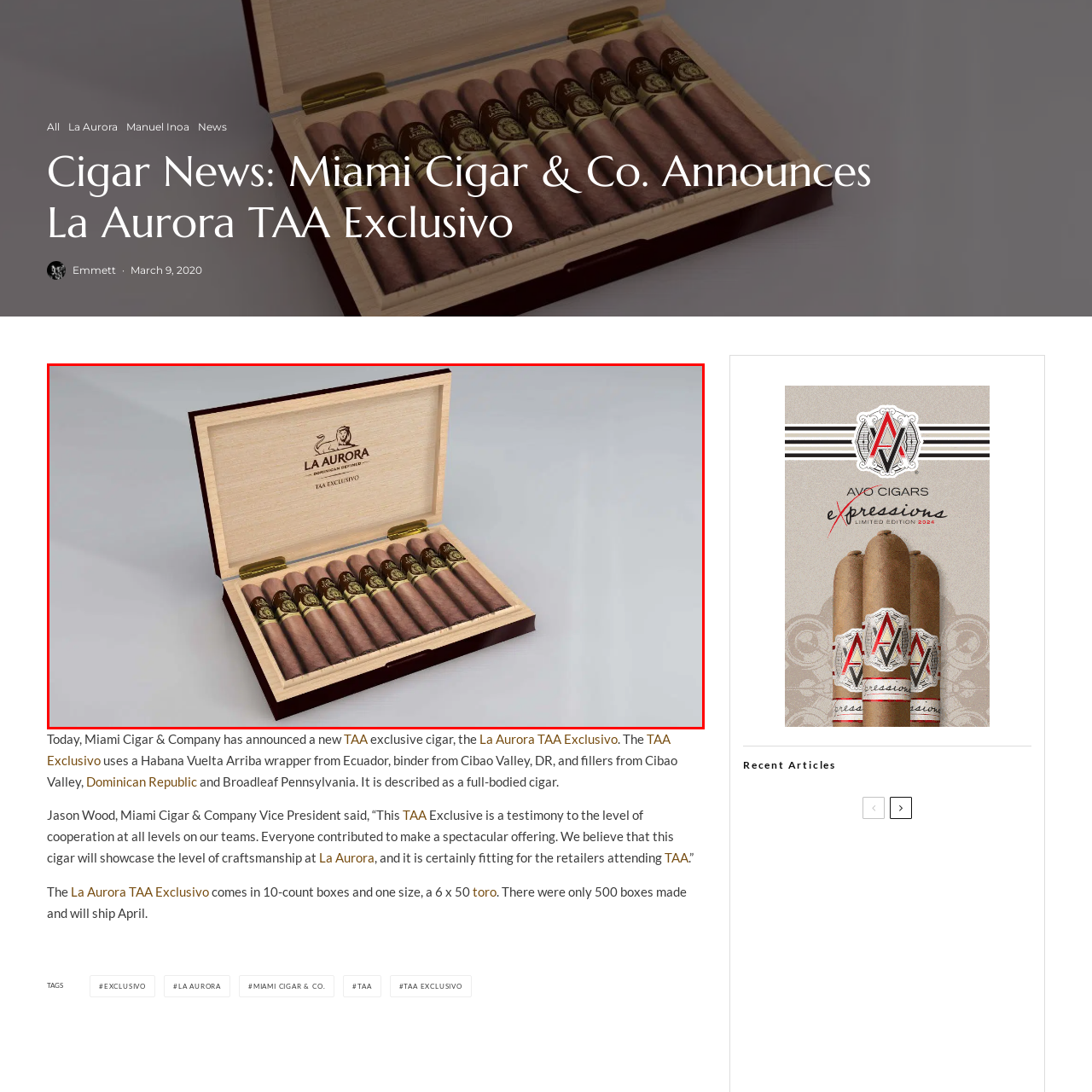Refer to the image contained within the red box, What is the color of the interior of the box?
 Provide your response as a single word or phrase.

Light-colored wood